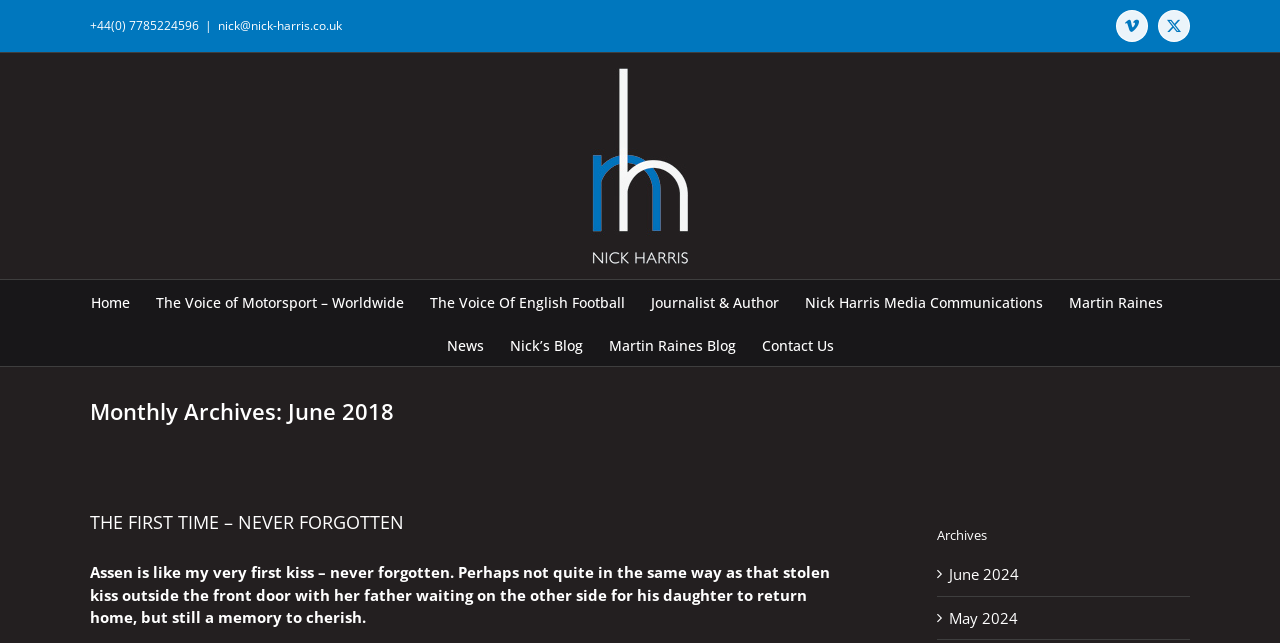Please find the bounding box coordinates of the section that needs to be clicked to achieve this instruction: "Go to Home page".

[0.071, 0.435, 0.102, 0.502]